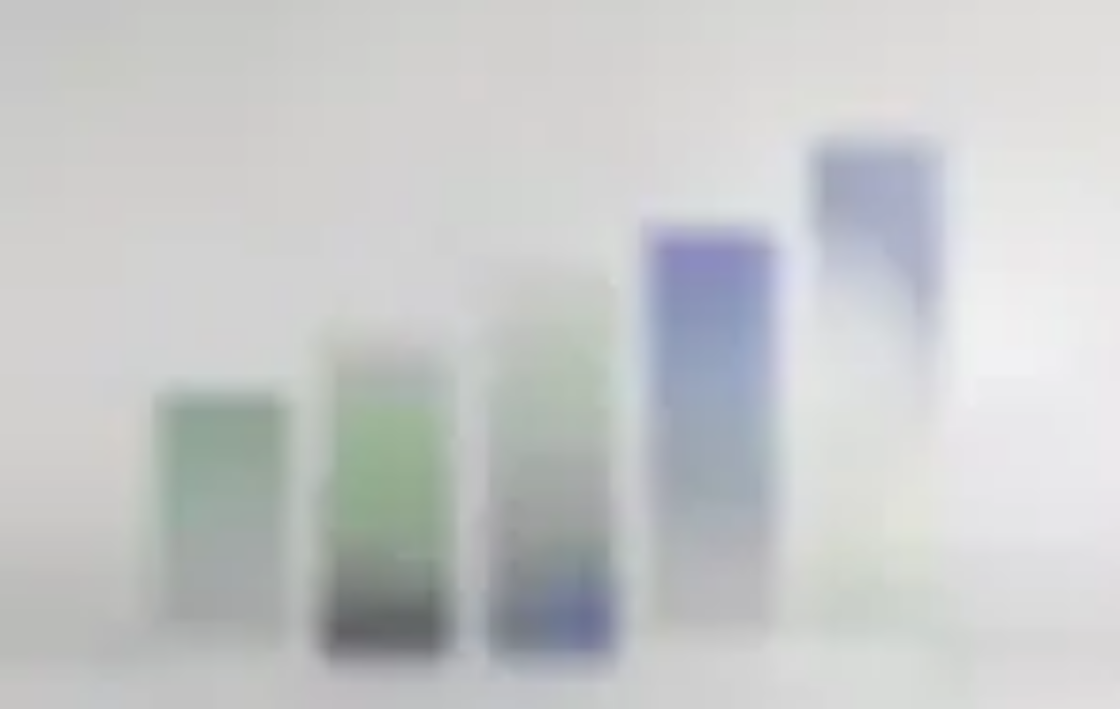What is the purpose of the chart?
Based on the screenshot, respond with a single word or phrase.

To analyze and summarize data